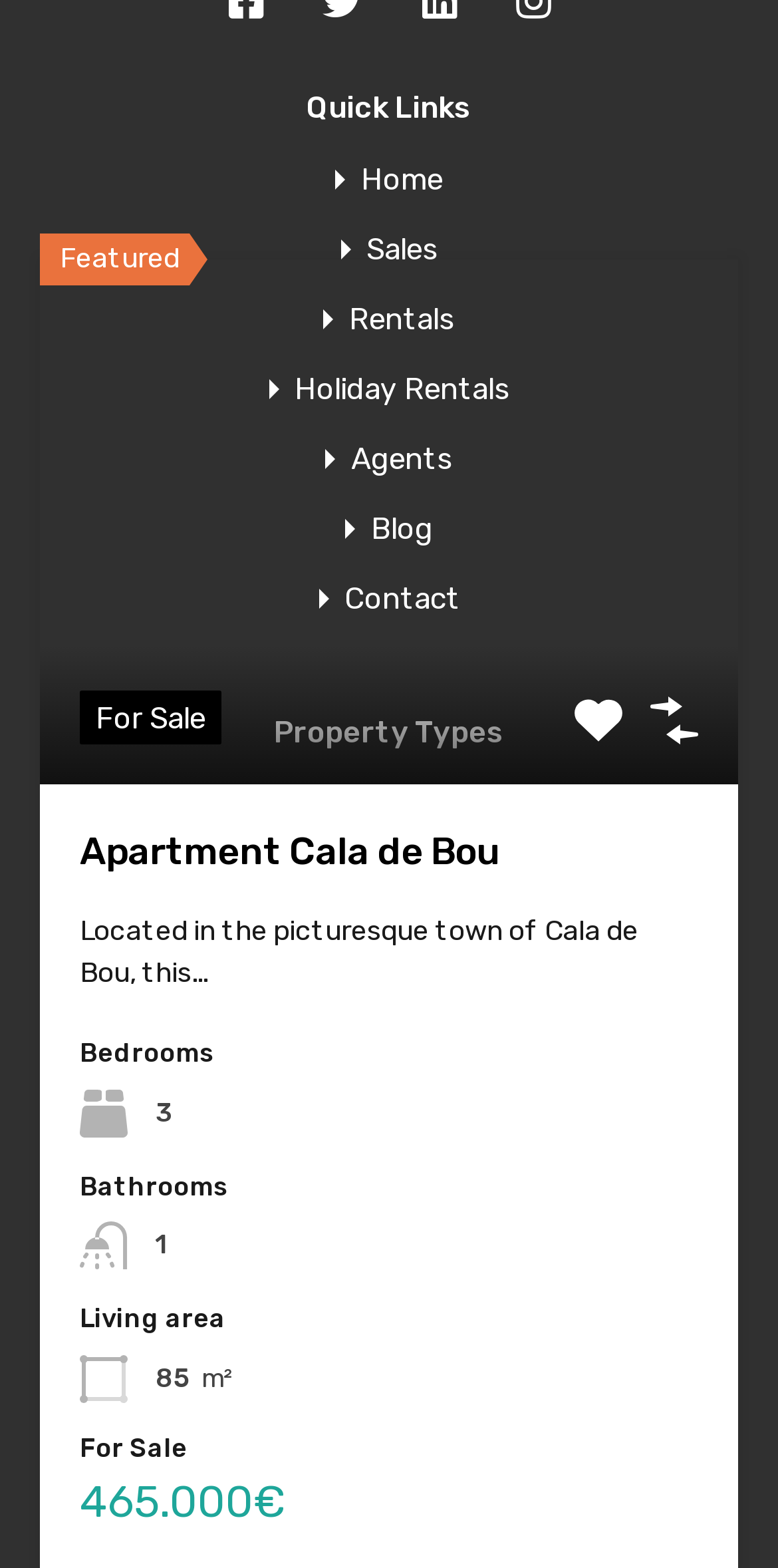Kindly provide the bounding box coordinates of the section you need to click on to fulfill the given instruction: "Go to Sales".

[0.471, 0.15, 0.563, 0.169]